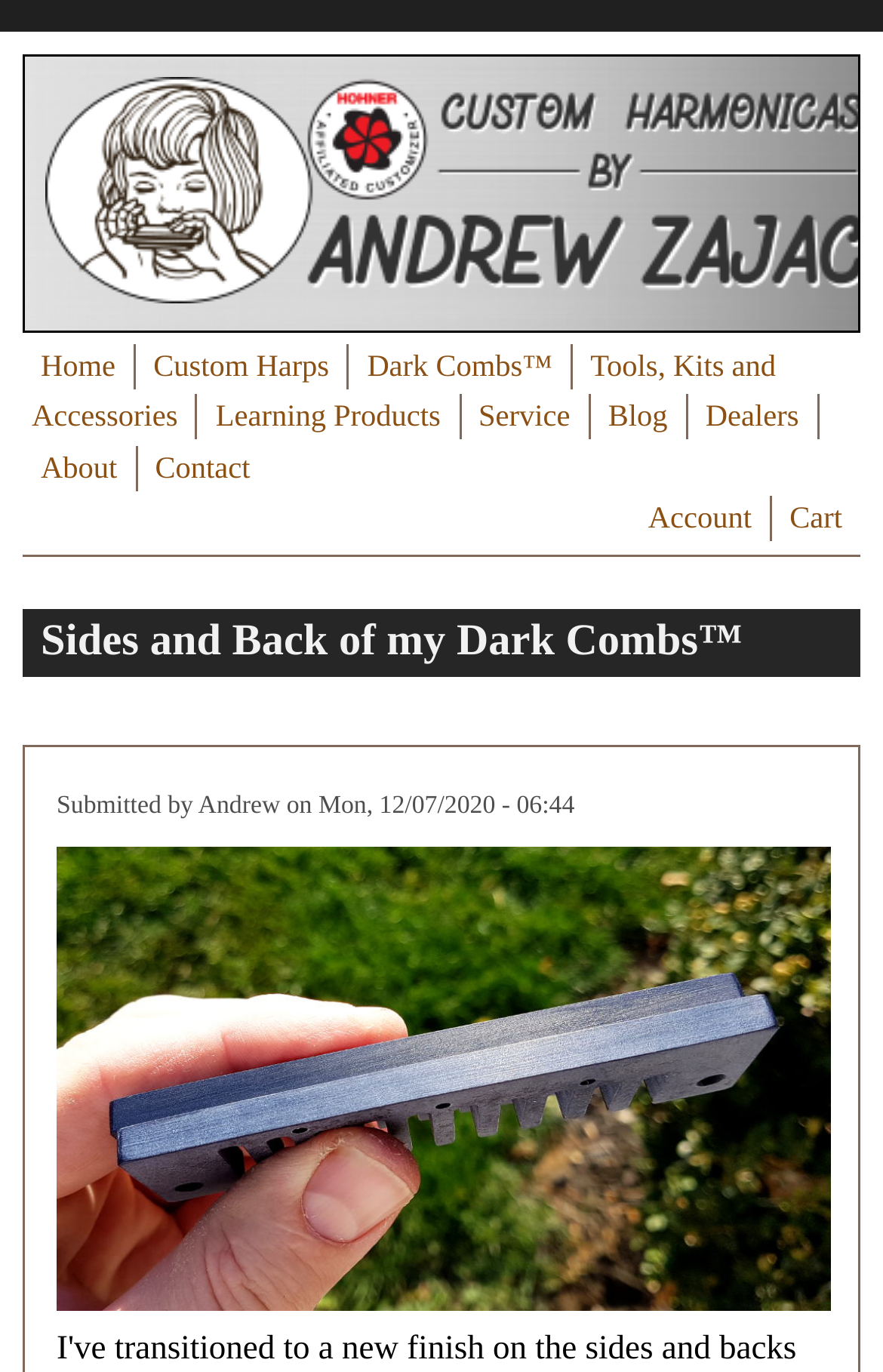What is the date of the latest article? Examine the screenshot and reply using just one word or a brief phrase.

Mon, 12/07/2020